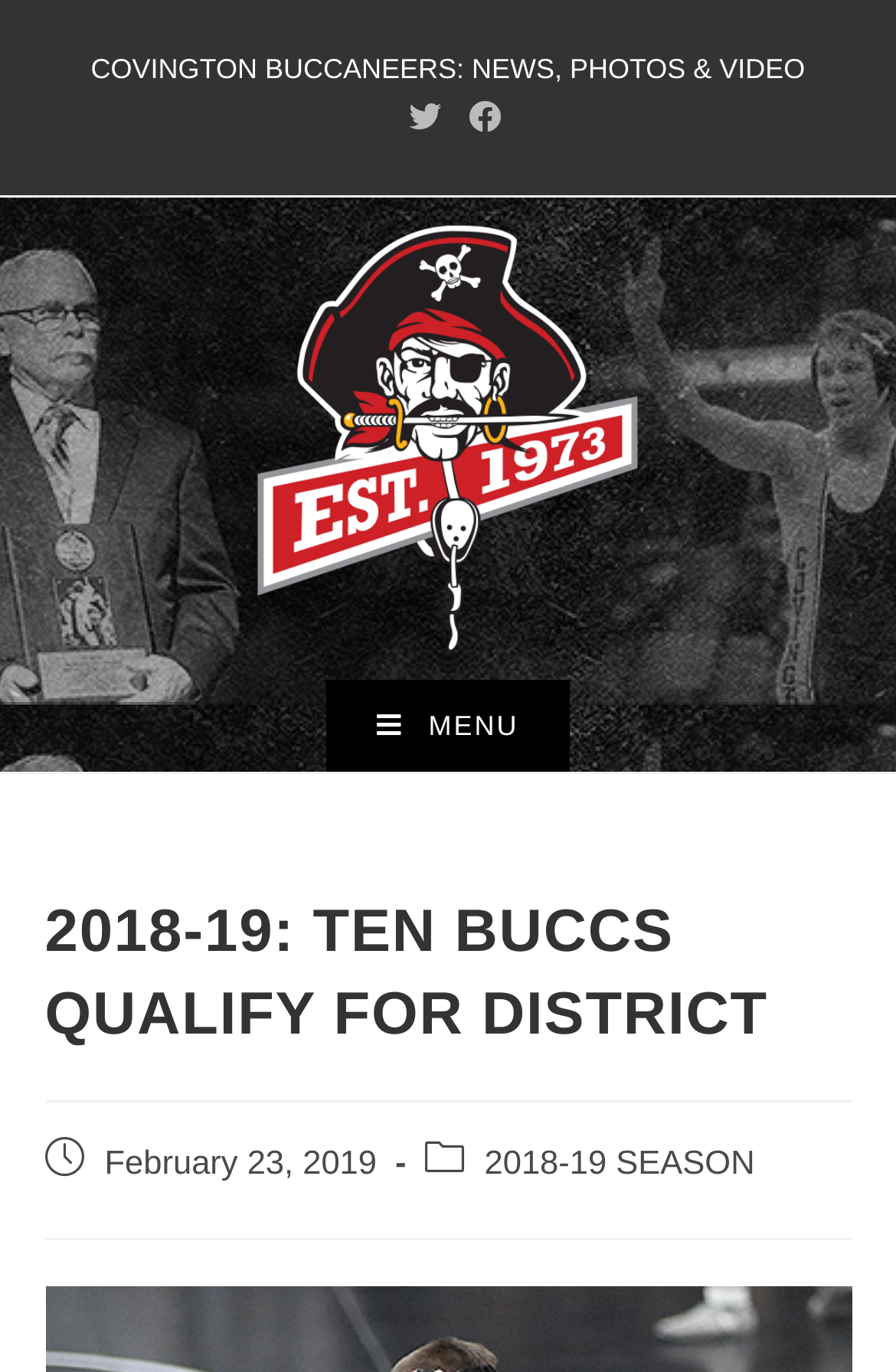What is the date of the post?
Using the information presented in the image, please offer a detailed response to the question.

I found the answer by looking at the static text 'February 23, 2019' which is located below the 'Post published:' text, indicating the date of the post.